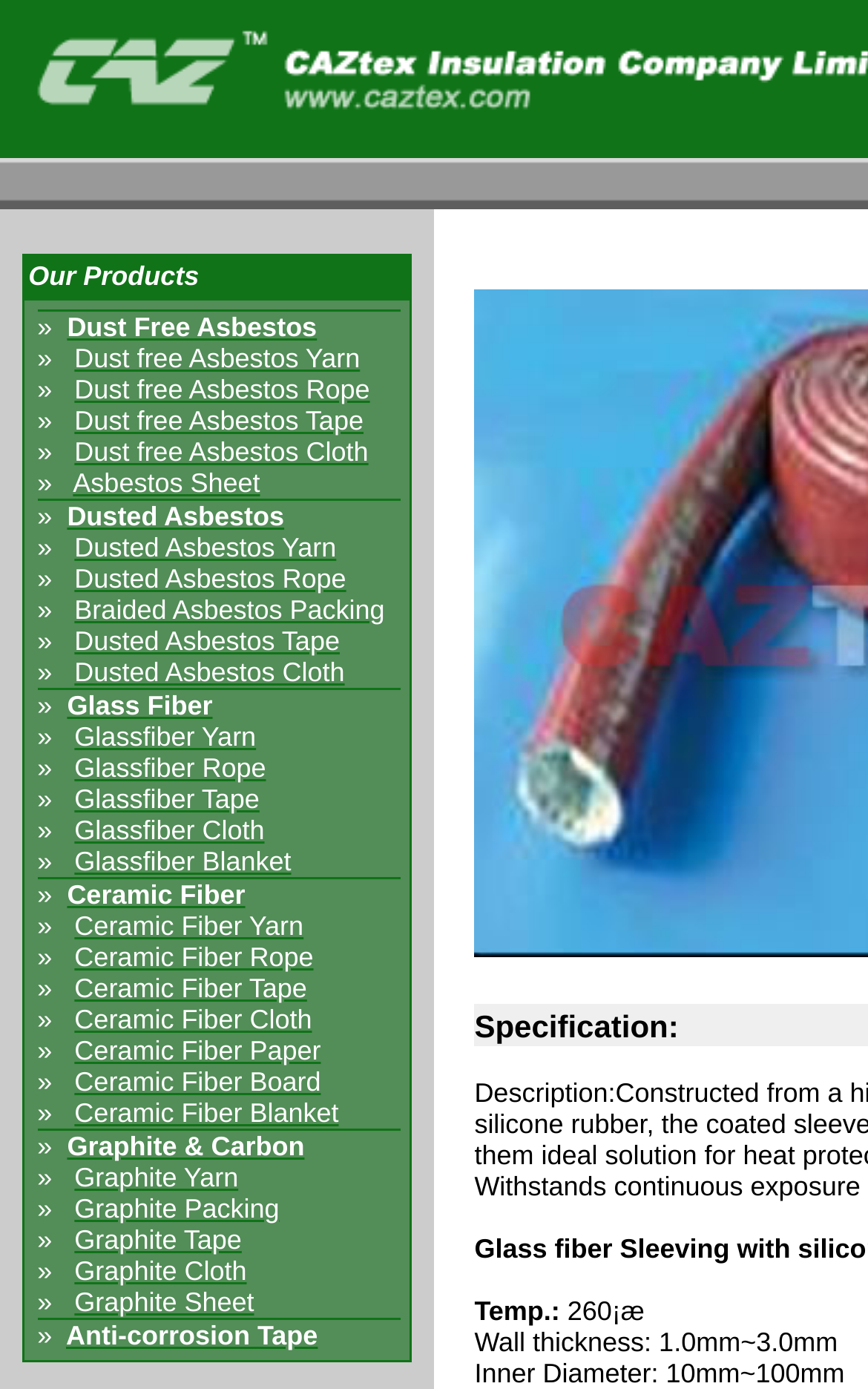Locate the bounding box coordinates of the element that should be clicked to execute the following instruction: "Check out Braided Asbestos Packing".

[0.086, 0.428, 0.443, 0.45]